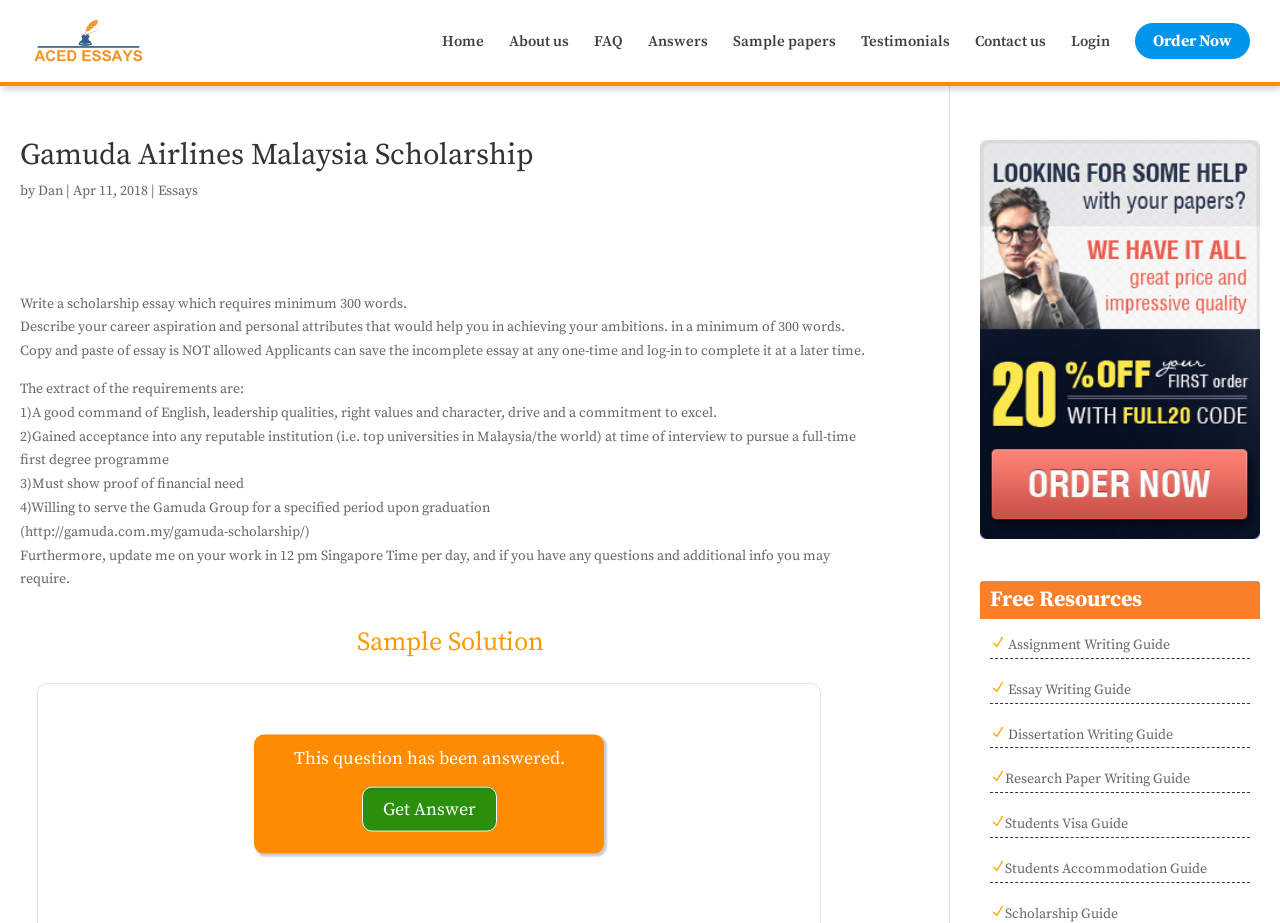Please find the bounding box coordinates for the clickable element needed to perform this instruction: "Read the 'Gamuda Airlines Malaysia Scholarship' heading".

[0.016, 0.152, 0.689, 0.195]